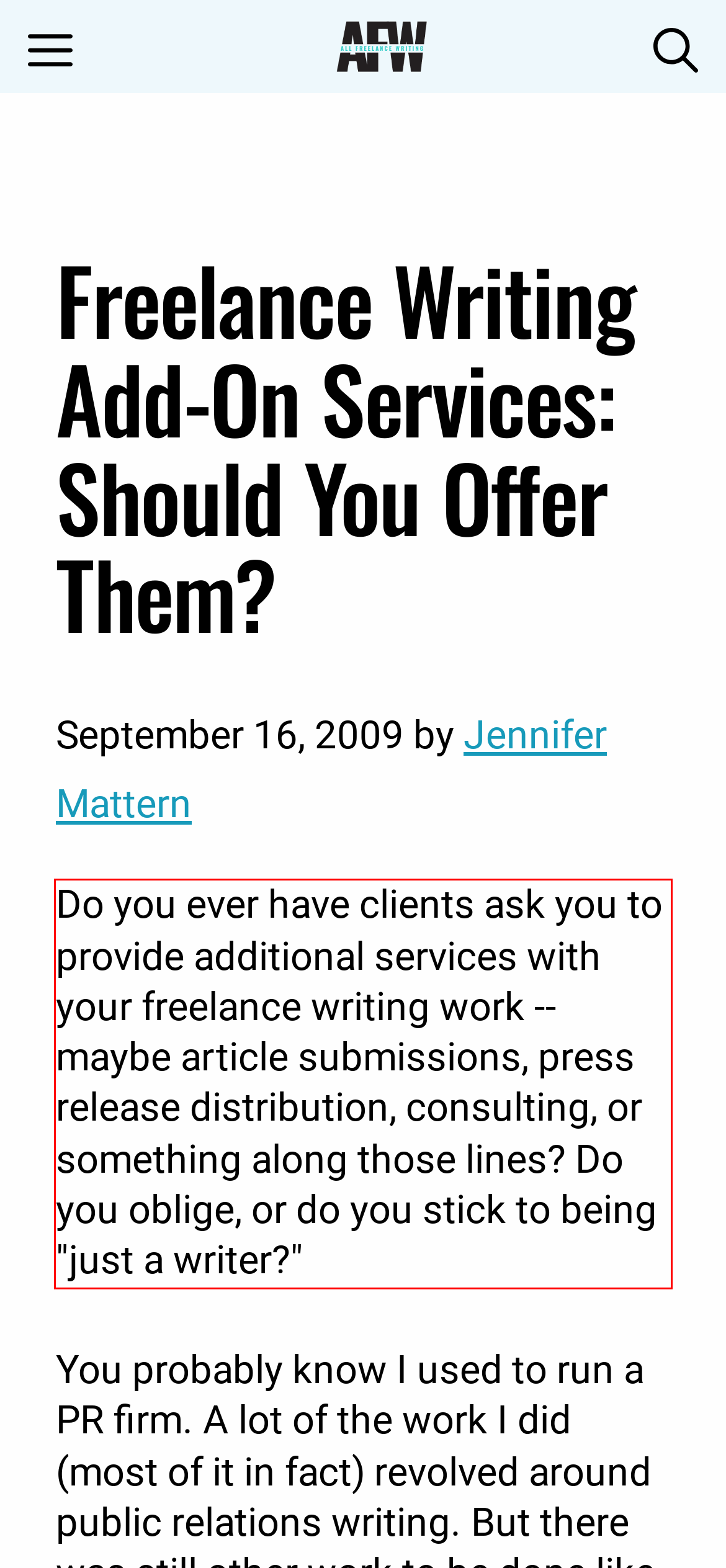Please perform OCR on the text within the red rectangle in the webpage screenshot and return the text content.

Do you ever have clients ask you to provide additional services with your freelance writing work -- maybe article submissions, press release distribution, consulting, or something along those lines? Do you oblige, or do you stick to being "just a writer?"